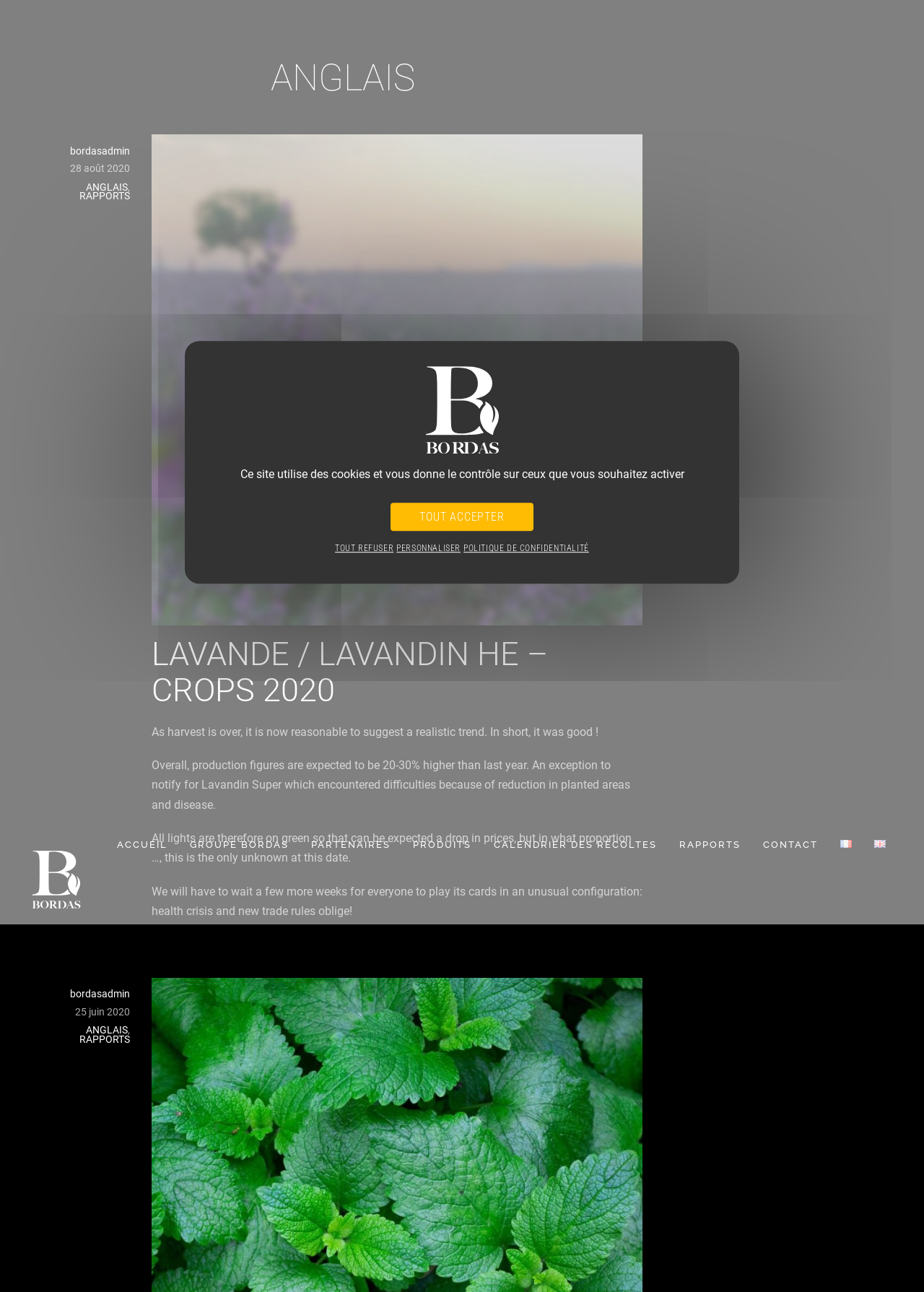What is the name of the company?
Refer to the image and give a detailed answer to the question.

The name of the company can be found in the top-left corner of the webpage, where it is written as 'ANGLAIS – Bordas France' and also as a link 'Bordas France' with an image beside it.